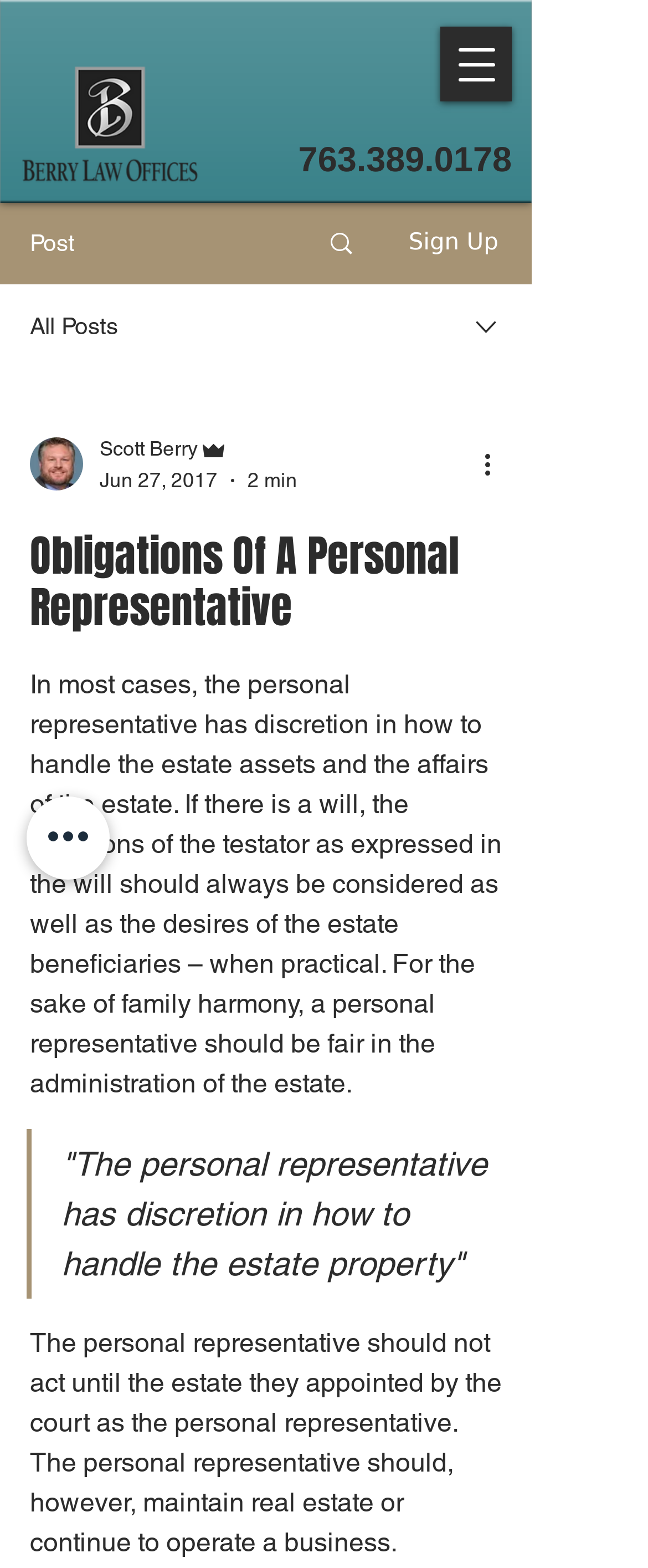Provide the bounding box coordinates of the UI element that matches the description: "aria-label="Quick actions"".

[0.041, 0.508, 0.169, 0.561]